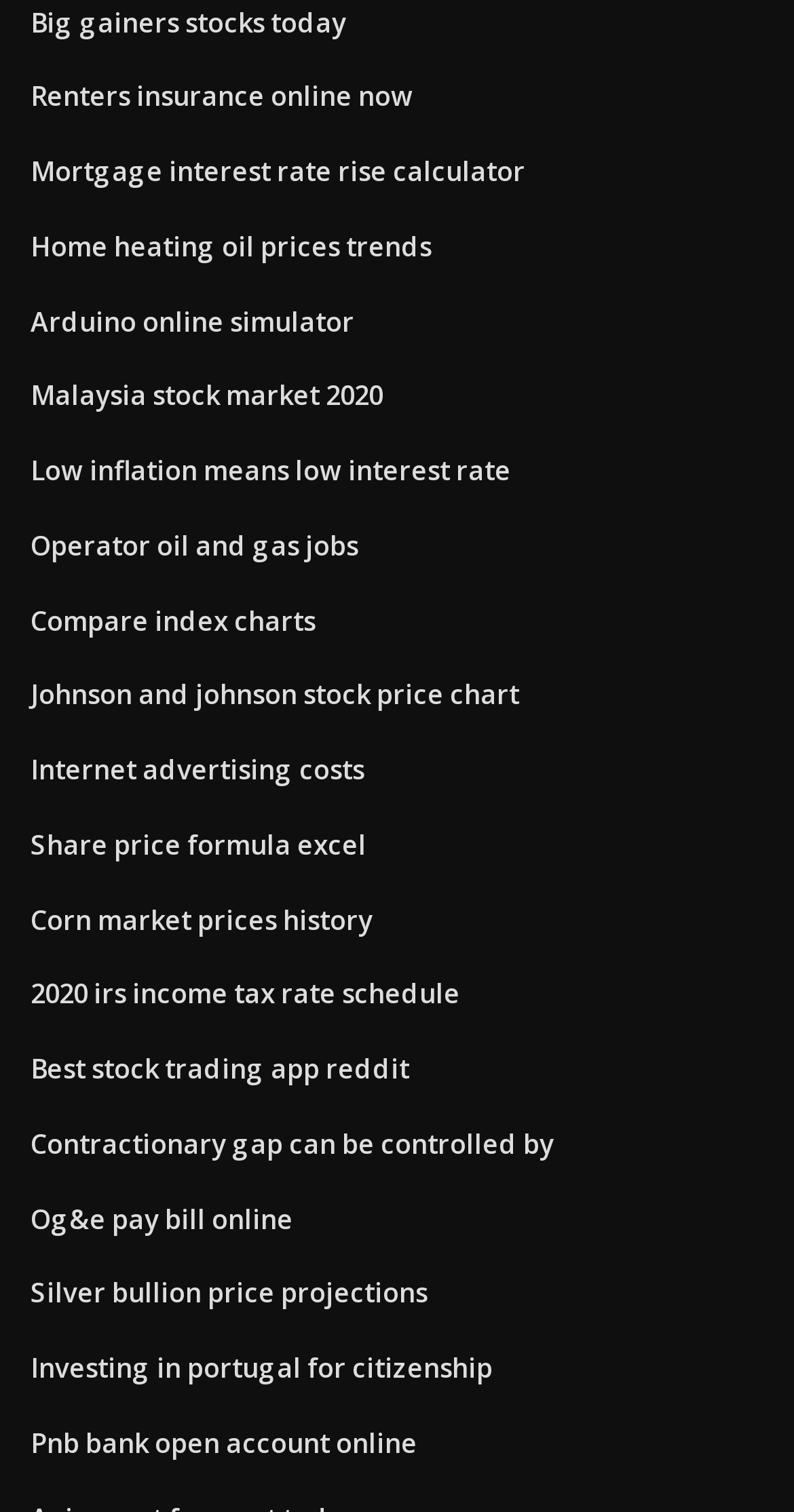Are there any links related to taxes?
Using the visual information, answer the question in a single word or phrase.

Yes